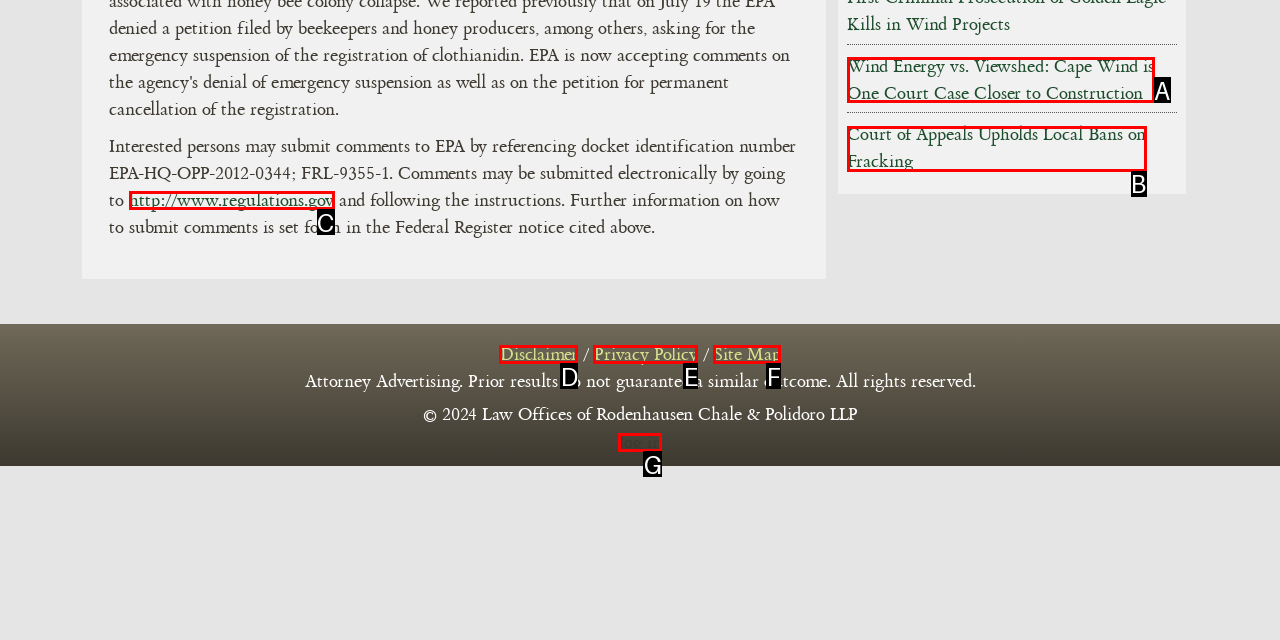Choose the HTML element that matches the description: Disclaimer
Reply with the letter of the correct option from the given choices.

D